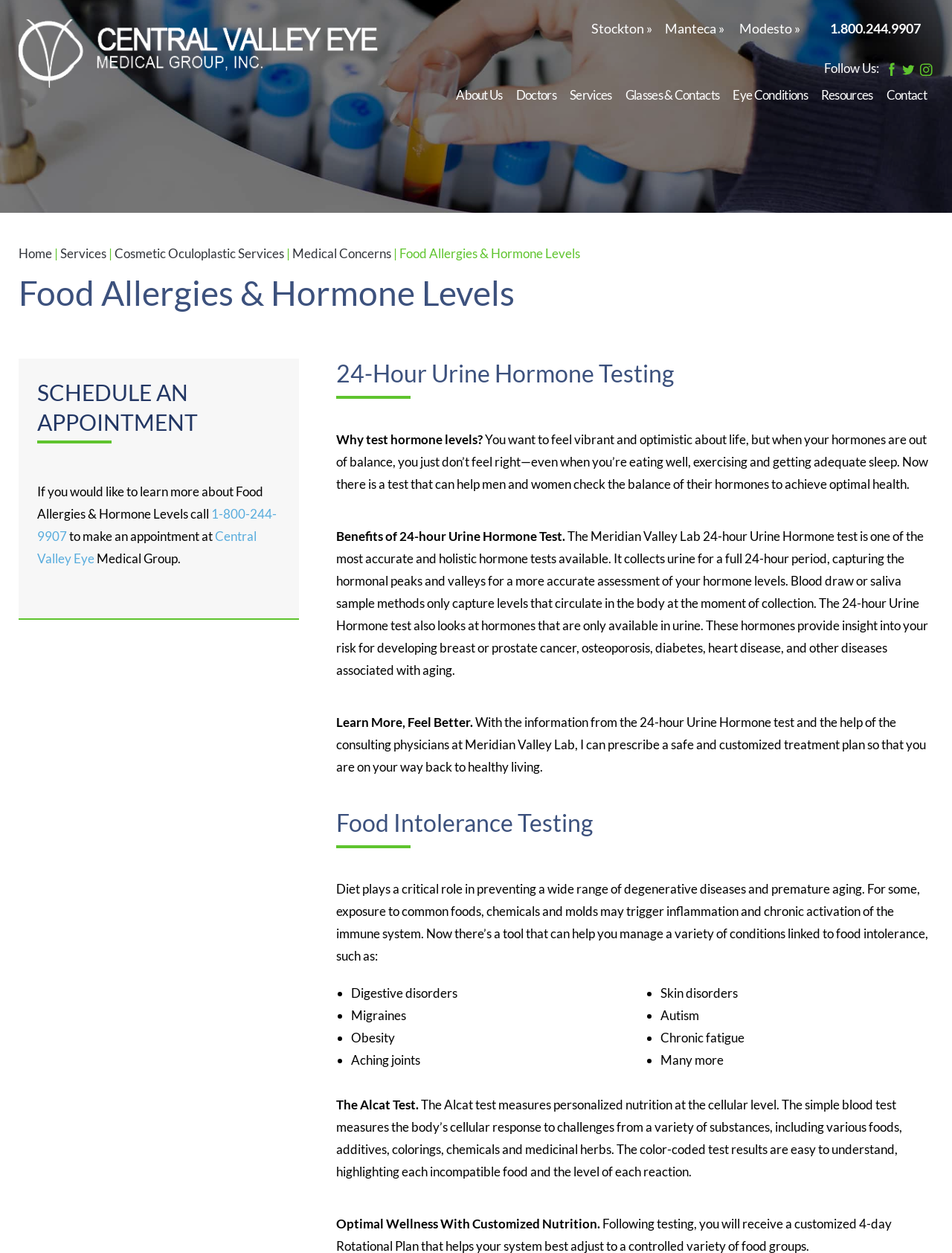Please identify the bounding box coordinates of the area that needs to be clicked to fulfill the following instruction: "Schedule an appointment."

[0.039, 0.301, 0.294, 0.349]